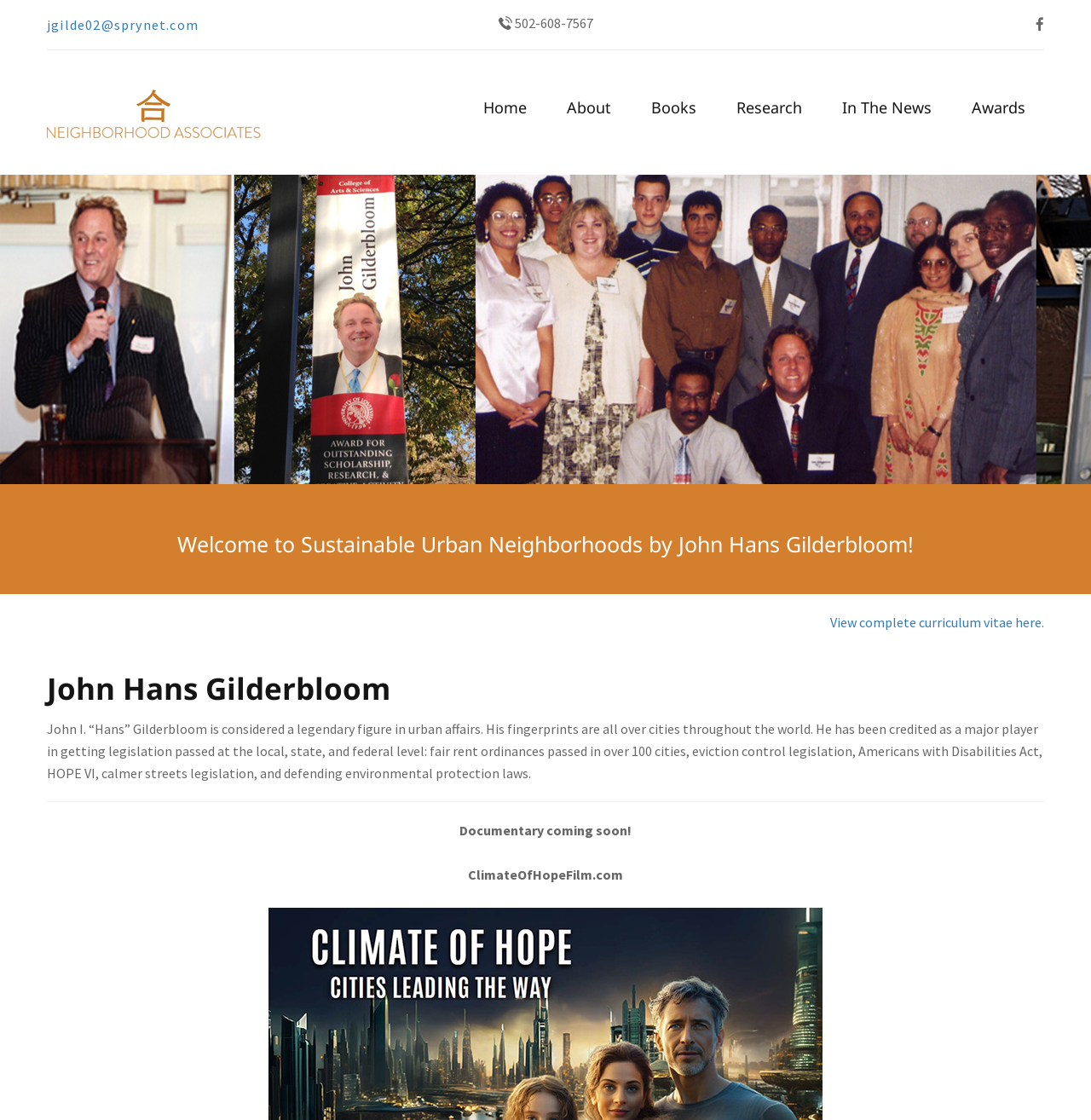Select the bounding box coordinates of the element I need to click to carry out the following instruction: "Check the About us page".

None